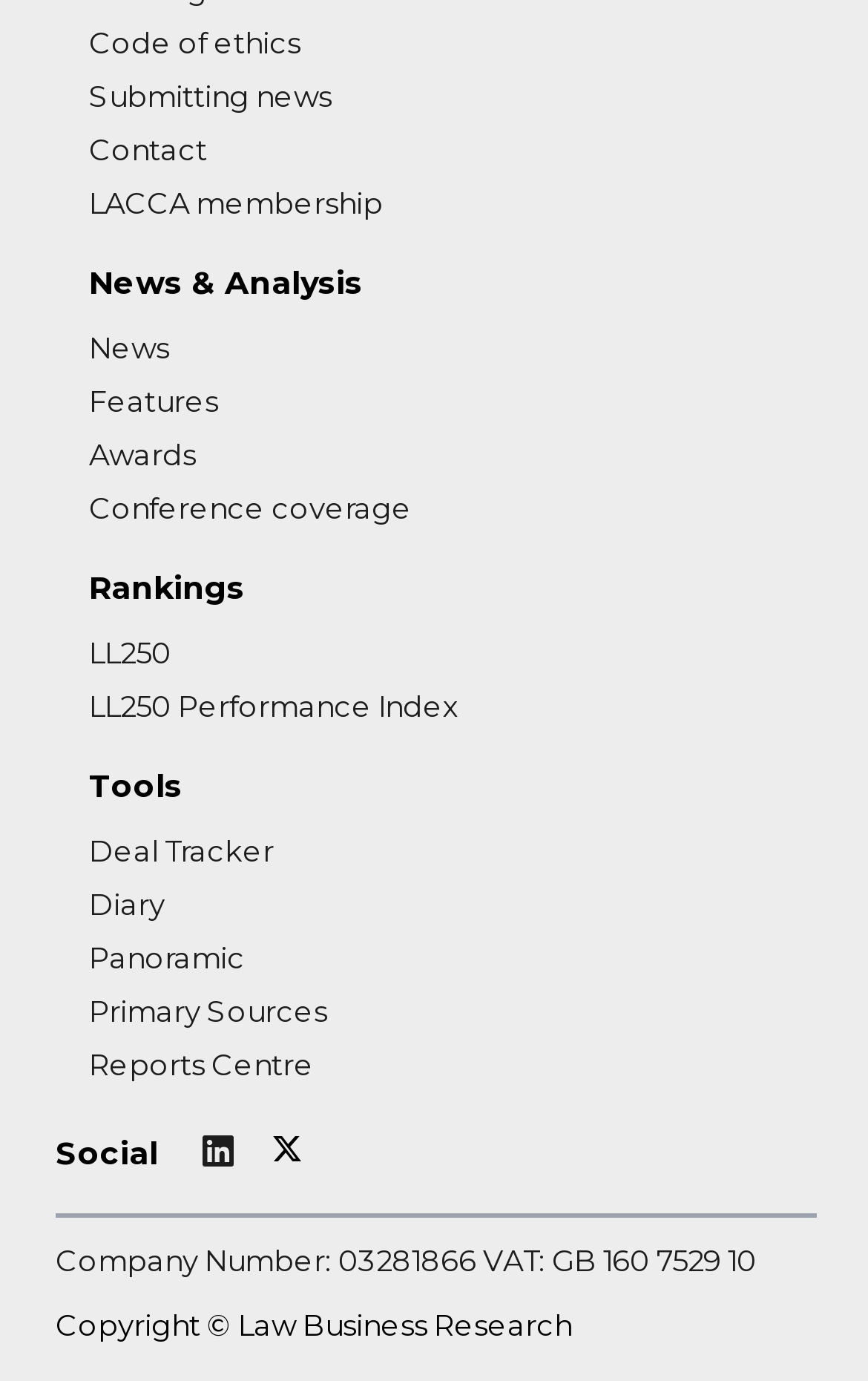Using the given element description, provide the bounding box coordinates (top-left x, top-left y, bottom-right x, bottom-right y) for the corresponding UI element in the screenshot: Latest News

None